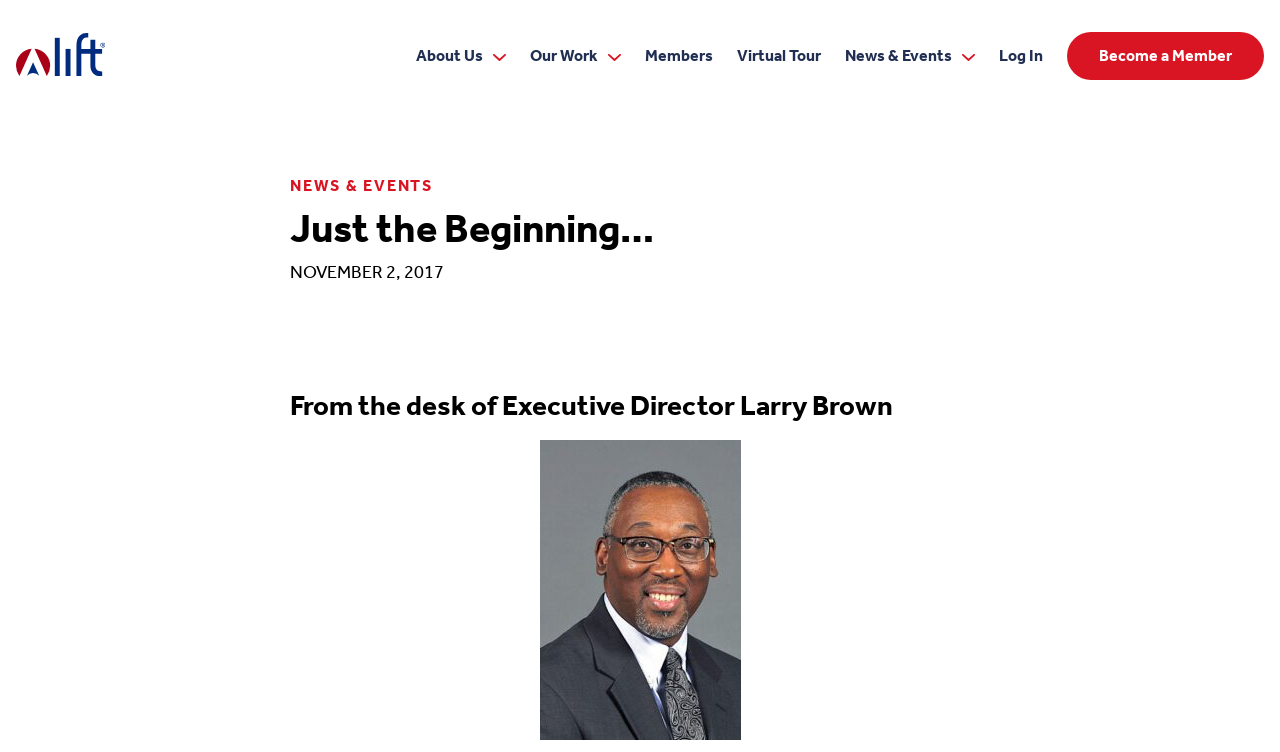Show the bounding box coordinates of the region that should be clicked to follow the instruction: "Become a Member."

[0.834, 0.043, 0.988, 0.106]